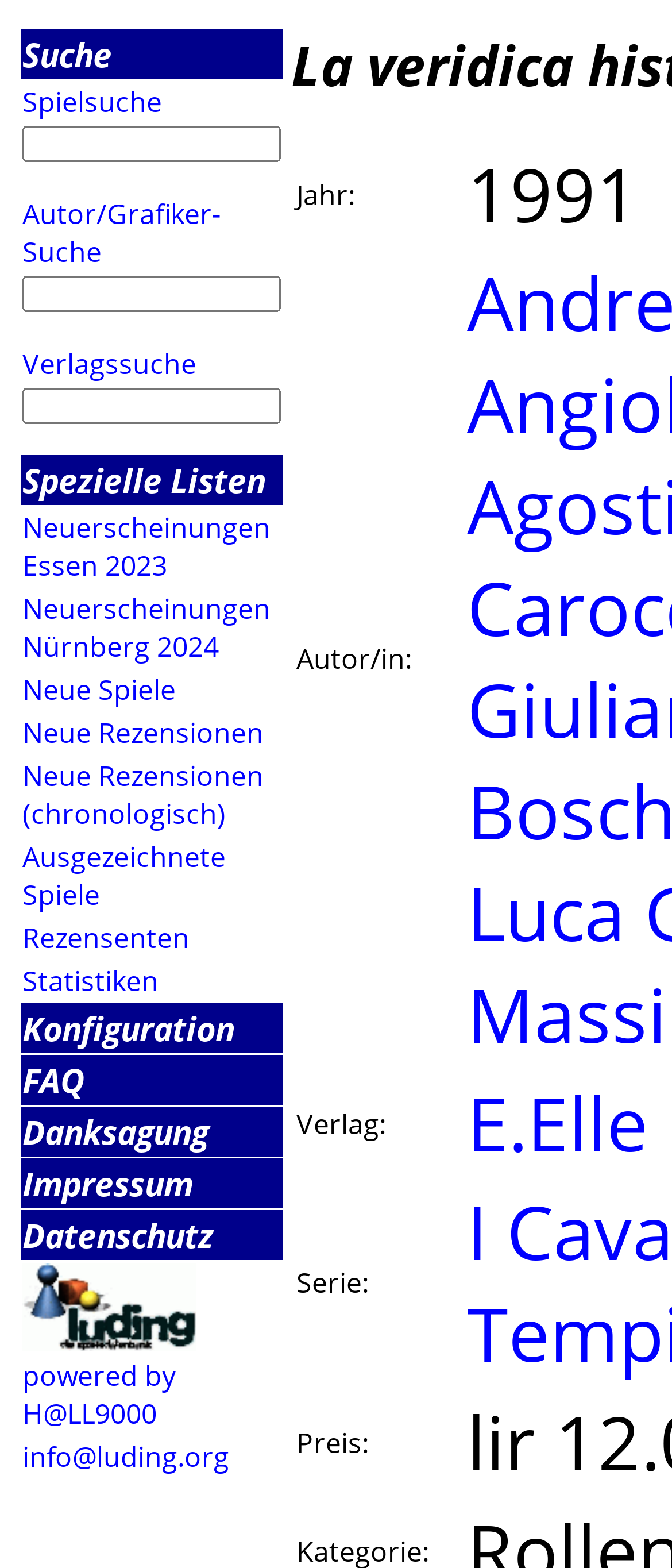How many textboxes are there?
Use the screenshot to answer the question with a single word or phrase.

3